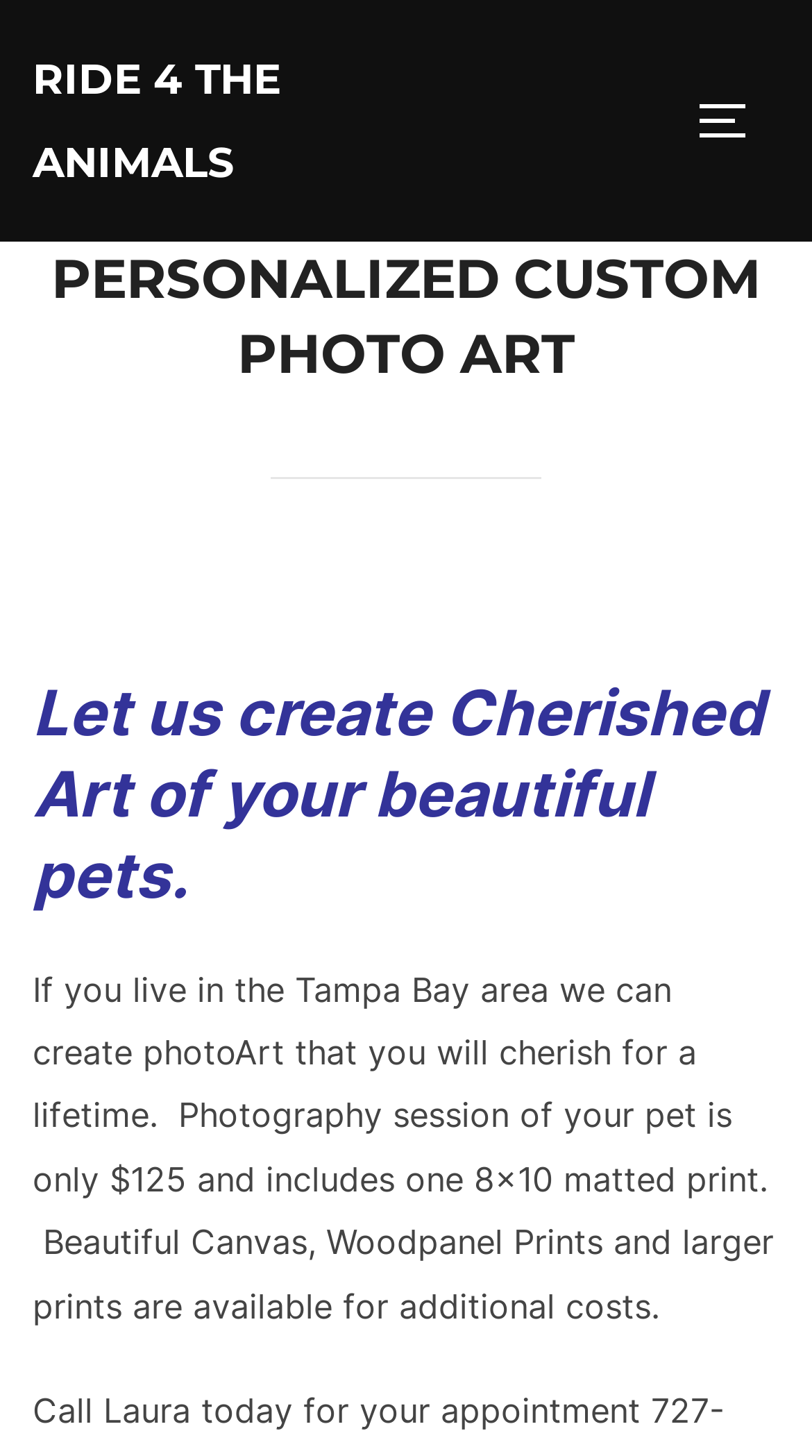Identify the bounding box coordinates for the UI element described as follows: "Toggle sidebar & navigation". Ensure the coordinates are four float numbers between 0 and 1, formatted as [left, top, right, bottom].

[0.857, 0.052, 0.96, 0.114]